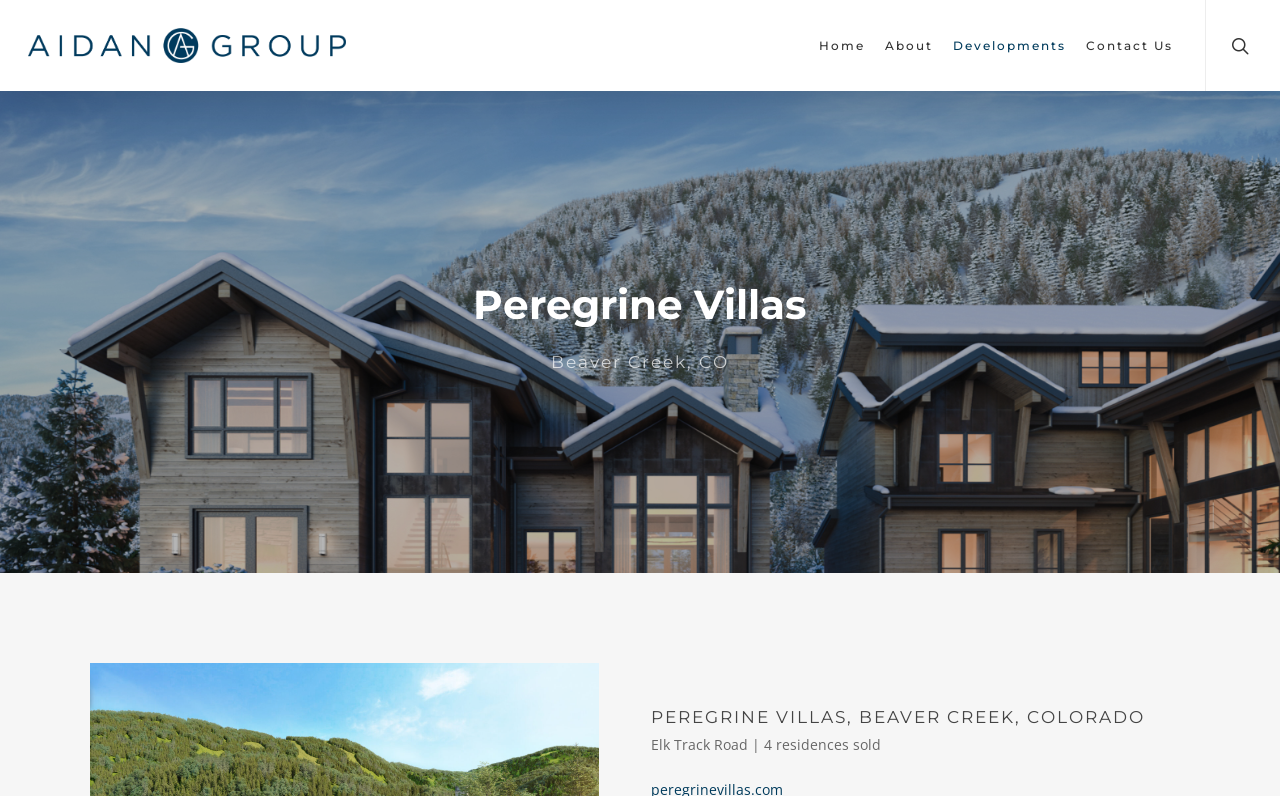What are the main sections of the webpage?
Answer the question with a single word or phrase, referring to the image.

Home, About, Developments, Contact Us